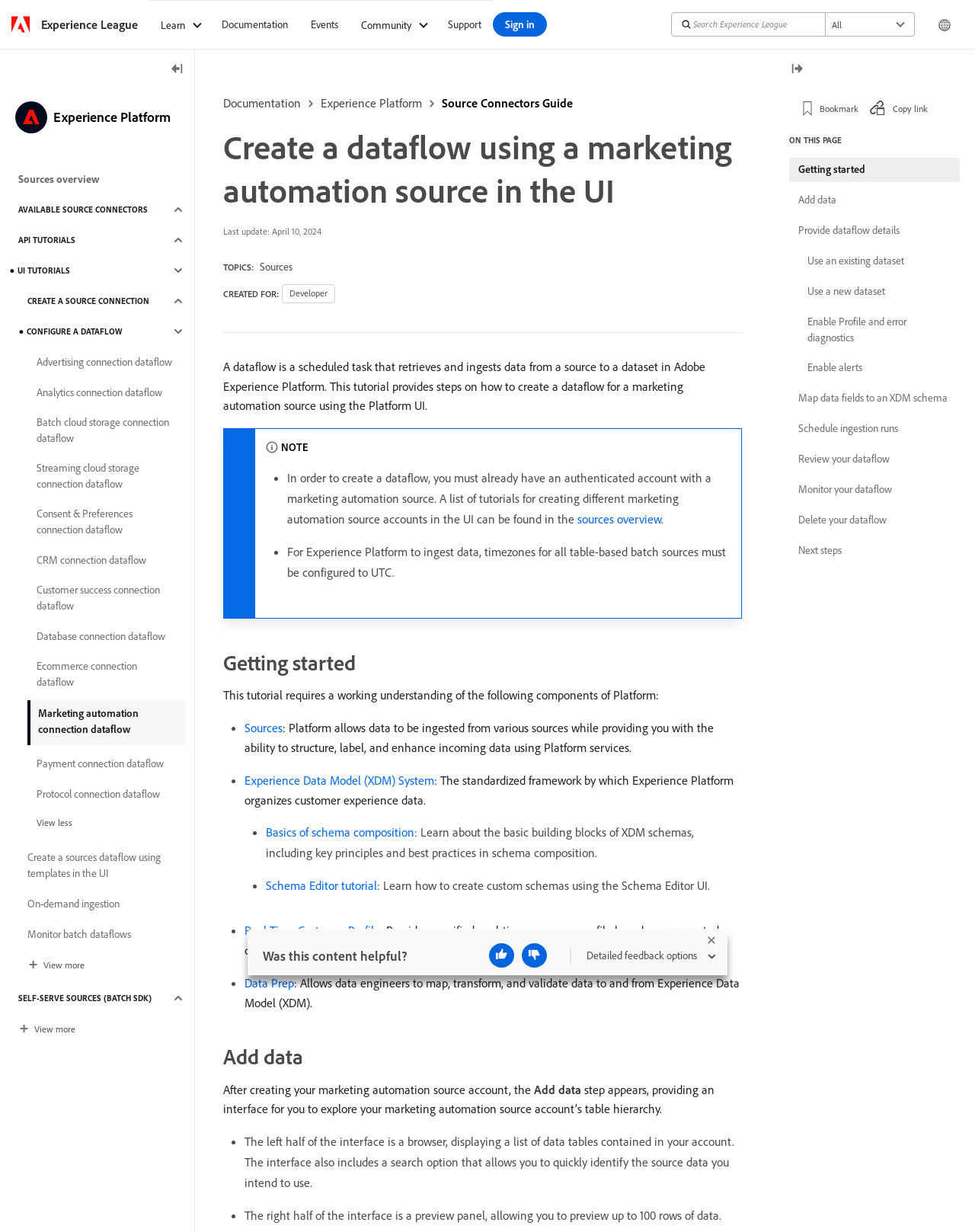Provide a thorough summary of the webpage.

This webpage is a tutorial on creating a dataflow using a marketing automation source in the Adobe Experience Platform user interface. The page has a navigation menu at the top, which includes links to the logo, Experience League, Learn, Documentation, Events, Community, Support, and a search bar. There is also a button to change the region.

Below the navigation menu, there is a heading that reads "Create a dataflow using a marketing automation source in the UI." The page then provides a brief introduction to dataflows, explaining that they are scheduled tasks that retrieve and ingest data from a source to a dataset in Adobe Experience Platform.

The tutorial is divided into sections, including "Getting started," "Add data," and others. Each section provides step-by-step instructions and explanations on how to create a dataflow. The page also includes links to related topics, such as sources, Experience Data Model (XDM) System, and Real-Time Customer Profile.

There are several lists throughout the page, including a list of topics, a list of requirements for creating a dataflow, and a list of steps to add data. The page also includes images, including an icon for "InfoOutline" and a button to toggle the left rail.

On the left side of the page, there is a menu with links to various topics, including sources overview, API tutorials, and UI tutorials. This menu is expandable, and some sections are already expanded, showing subtopics.

Overall, the webpage is a comprehensive guide to creating a dataflow using a marketing automation source in the Adobe Experience Platform user interface, with clear instructions, explanations, and related links.